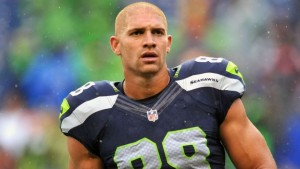Give an in-depth description of what is happening in the image.

The image features Jimmy Graham, a prominent NFL tight end known for his time with the Seattle Seahawks. He is depicted in a focused expression, suggesting a mix of determination and frustration, common themes during his tenure with the team. Dressed in a Seahawks uniform, complete with the team logo and his jersey number, 88, Graham's appearance reflects the challenges he faced on the field. Amidst speculation about his dissatisfaction with his role in the Seahawks' offense, this image captures a pivotal moment in his career, emphasizing the tensions surrounding his limited targets in recent games. As reported, Graham's feelings of alienation in Seattle have been a hot topic among fans and analysts alike.